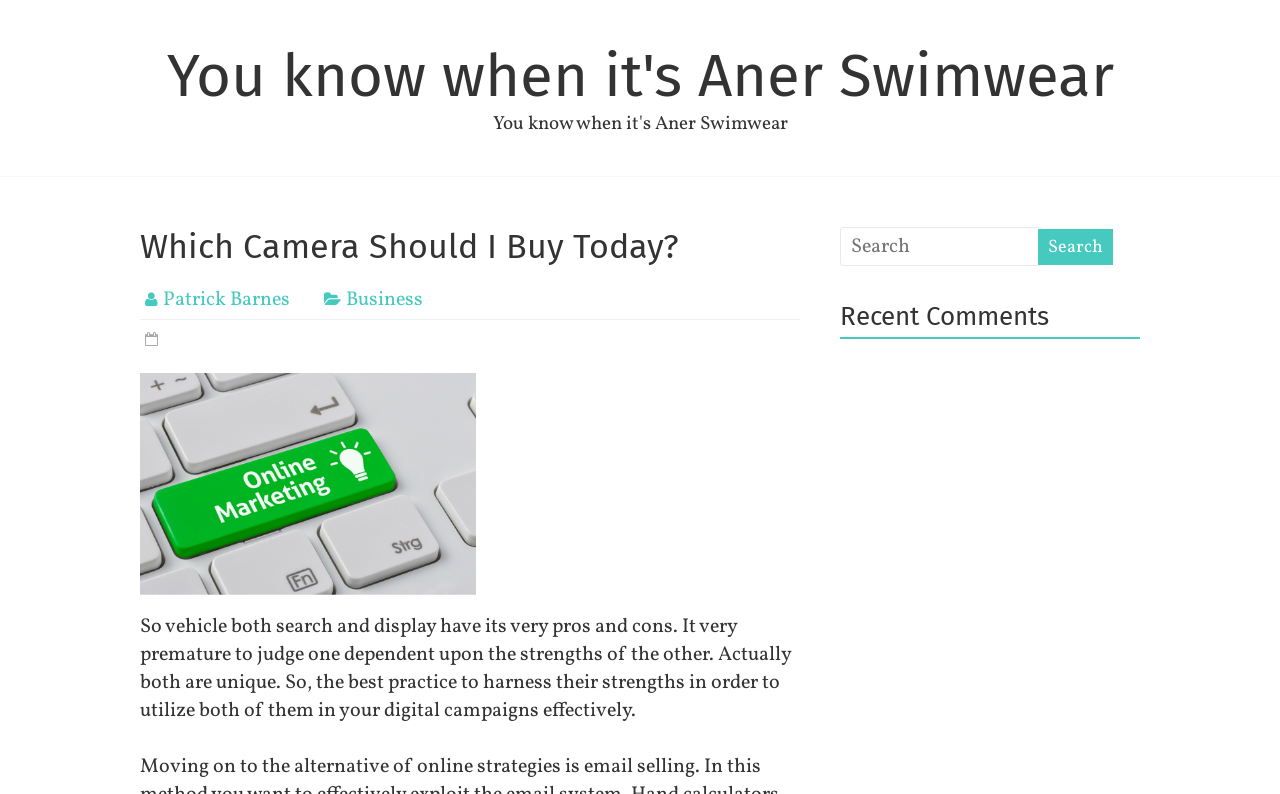Please analyze the image and provide a thorough answer to the question:
What is the topic of the article?

Based on the heading 'Which Camera Should I Buy Today?' and the content of the article, it appears that the topic of the article is about choosing the right camera to buy.